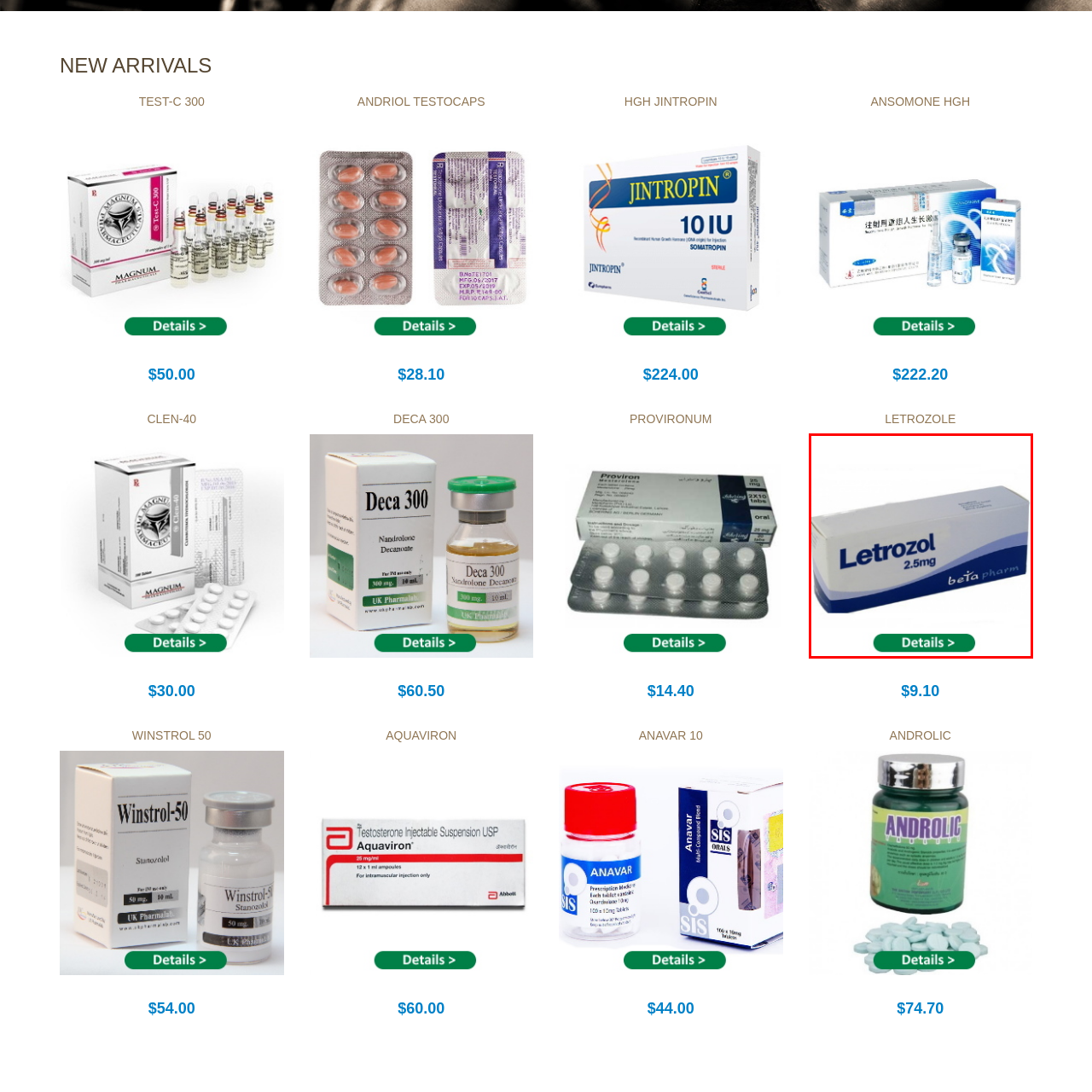Give a detailed narrative of the image enclosed by the red box.

This image features a medication box for Letrozole, prominently displaying the product name and dosage. The box is labeled "Letrozol 2.5mg" in bold lettering, underlining its active ingredient and dosage level. The packaging is from beta pharm, suggesting the manufacturer. Below the box, there is a green button labeled "Details," inviting users to click for more information about the medication. Overall, the design is clean and professional, indicative of pharmaceutical packaging.